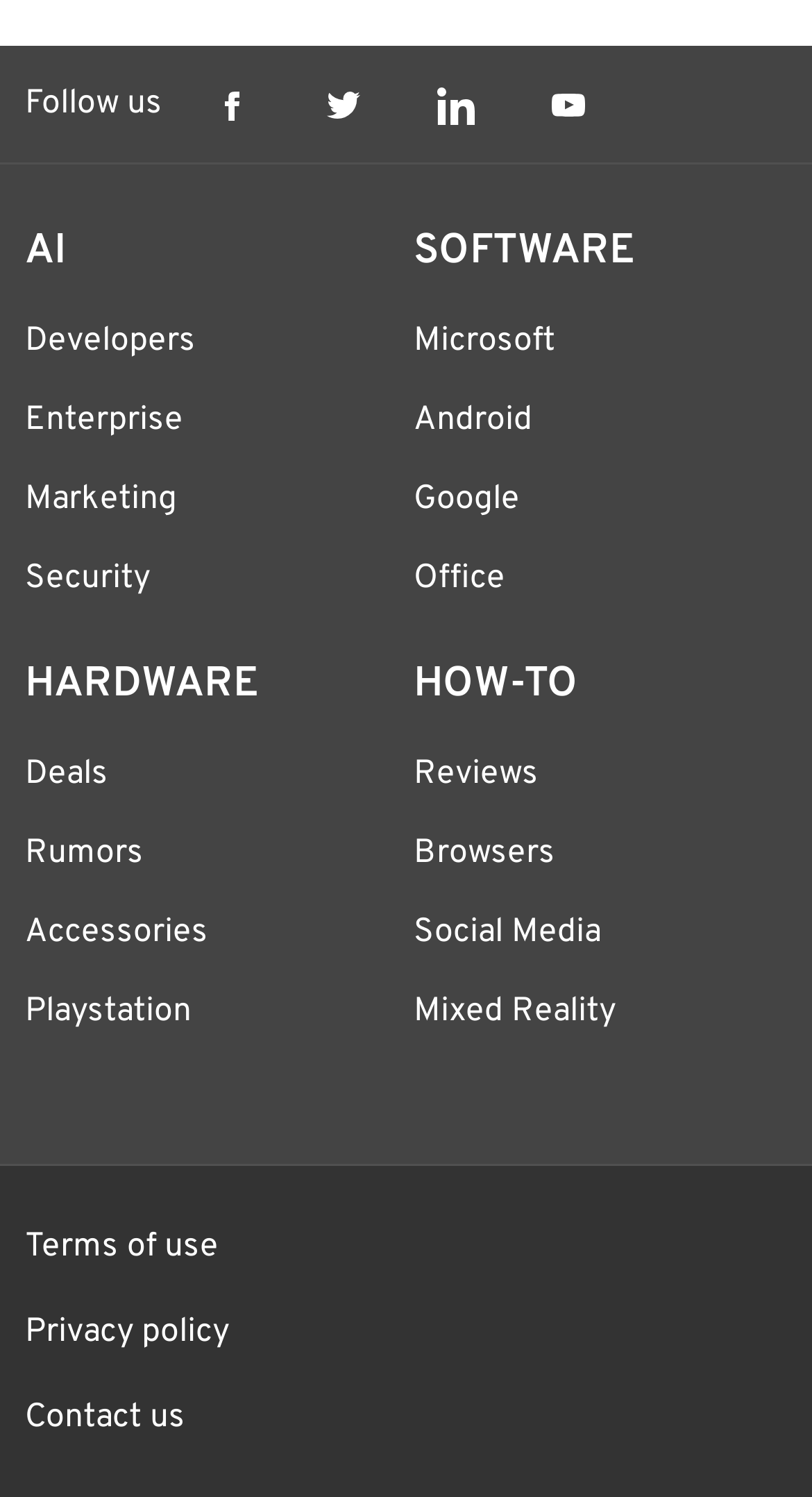Using the information from the screenshot, answer the following question thoroughly:
What is the first social media platform listed?

The first social media platform listed is Facebook, which is indicated by the link element with the text 'Facebook' and bounding box coordinates [0.262, 0.058, 0.308, 0.083].